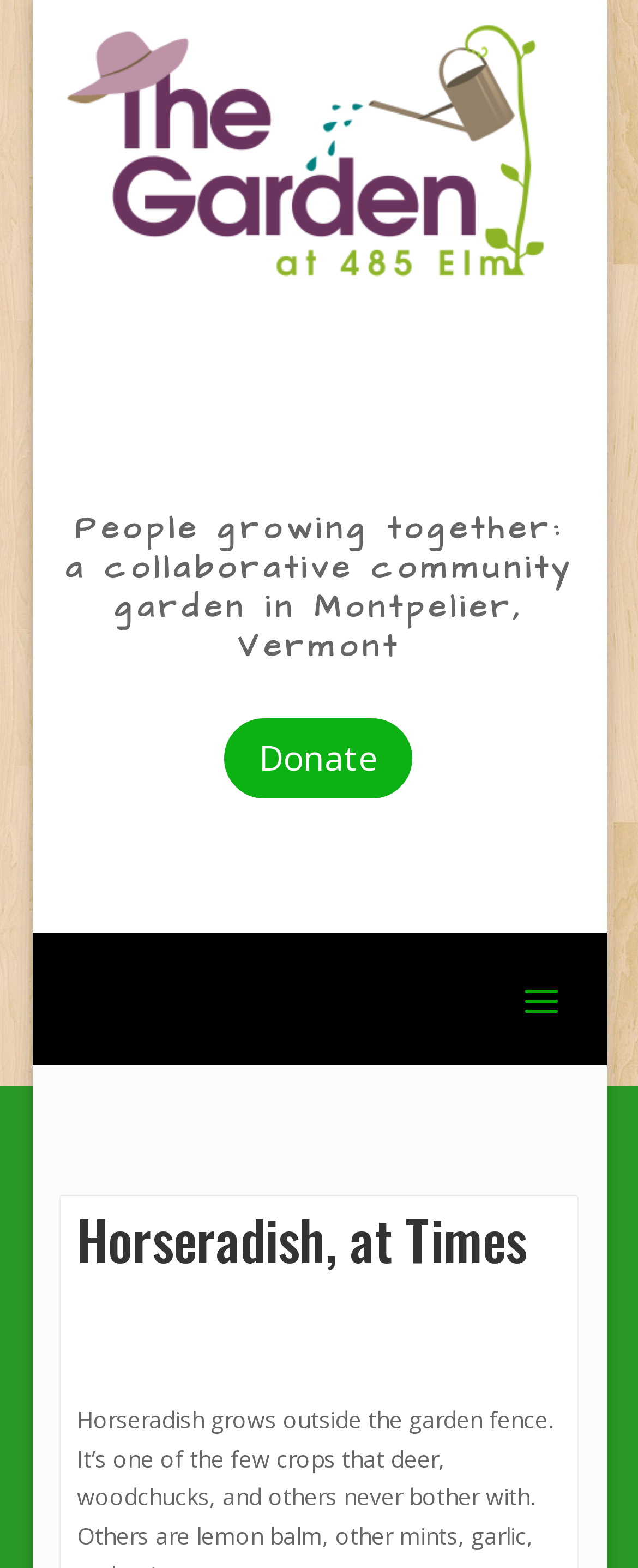Please find the main title text of this webpage.

Horseradish, at Times